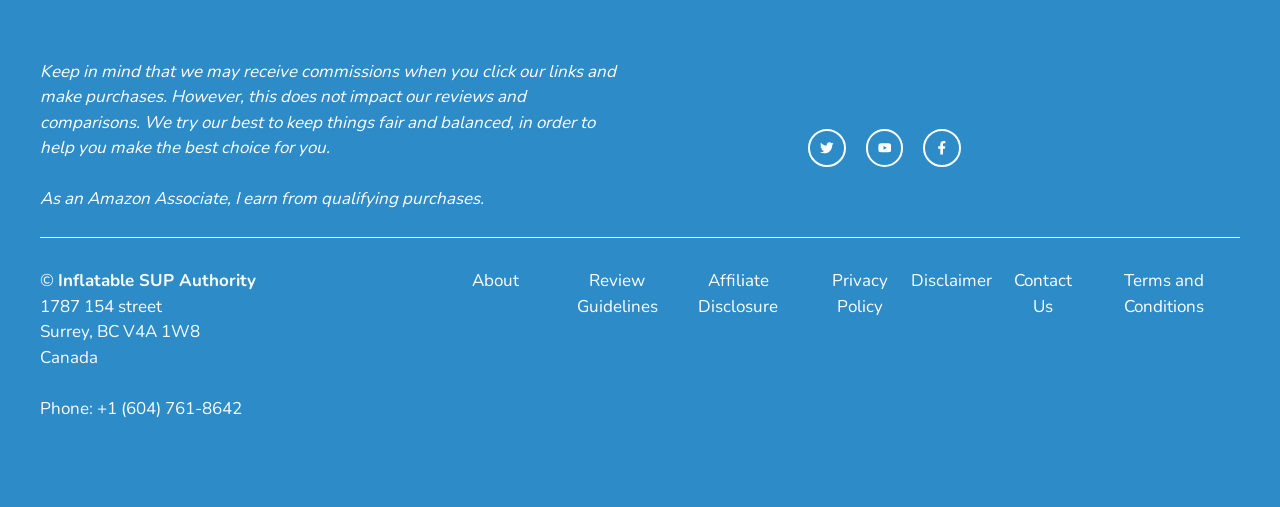What type of commissions does the website receive?
Using the picture, provide a one-word or short phrase answer.

Commissions from Amazon